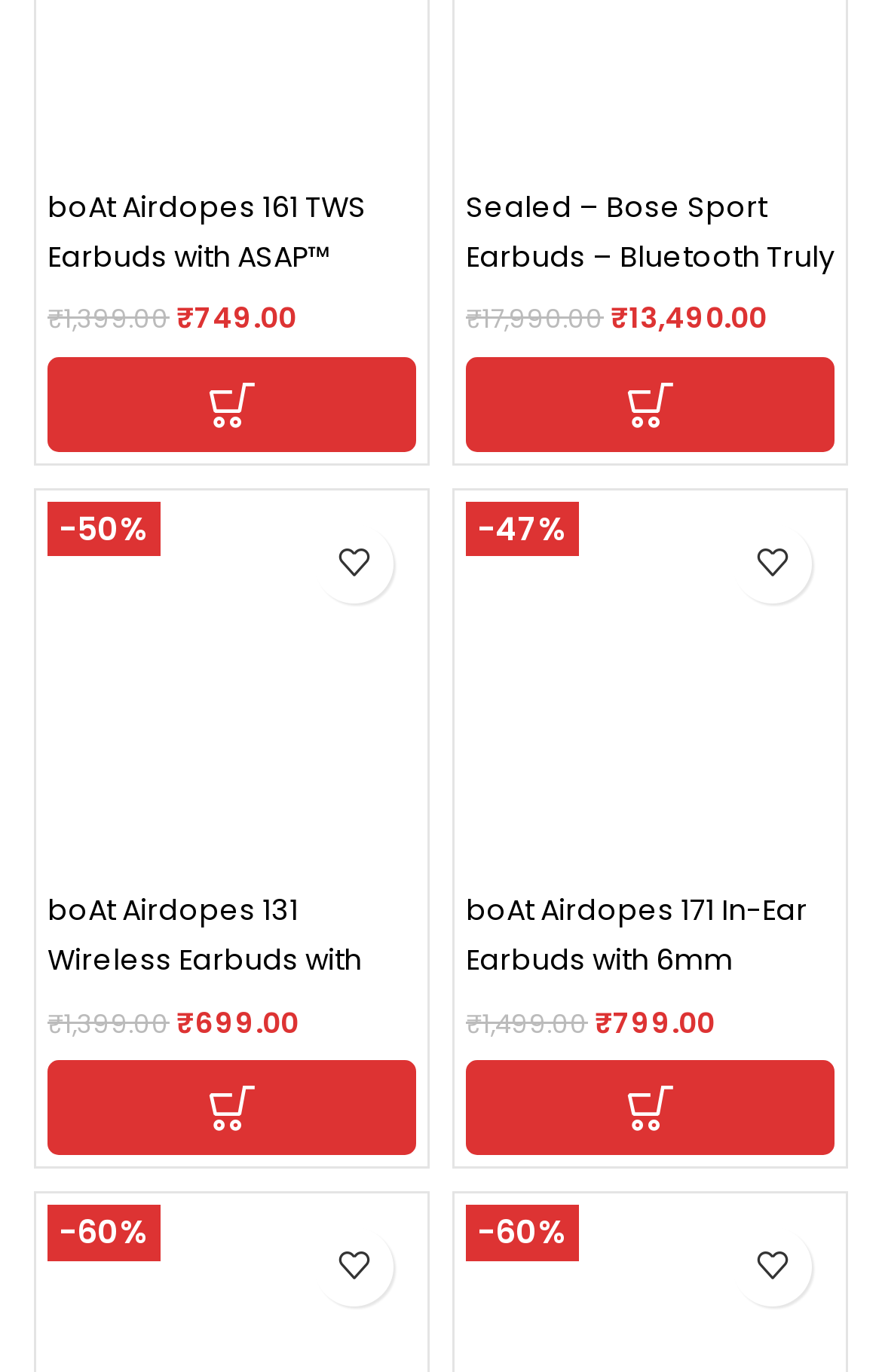Determine the bounding box coordinates for the UI element described. Format the coordinates as (top-left x, top-left y, bottom-right x, bottom-right y) and ensure all values are between 0 and 1. Element description: -50%

[0.054, 0.365, 0.472, 0.634]